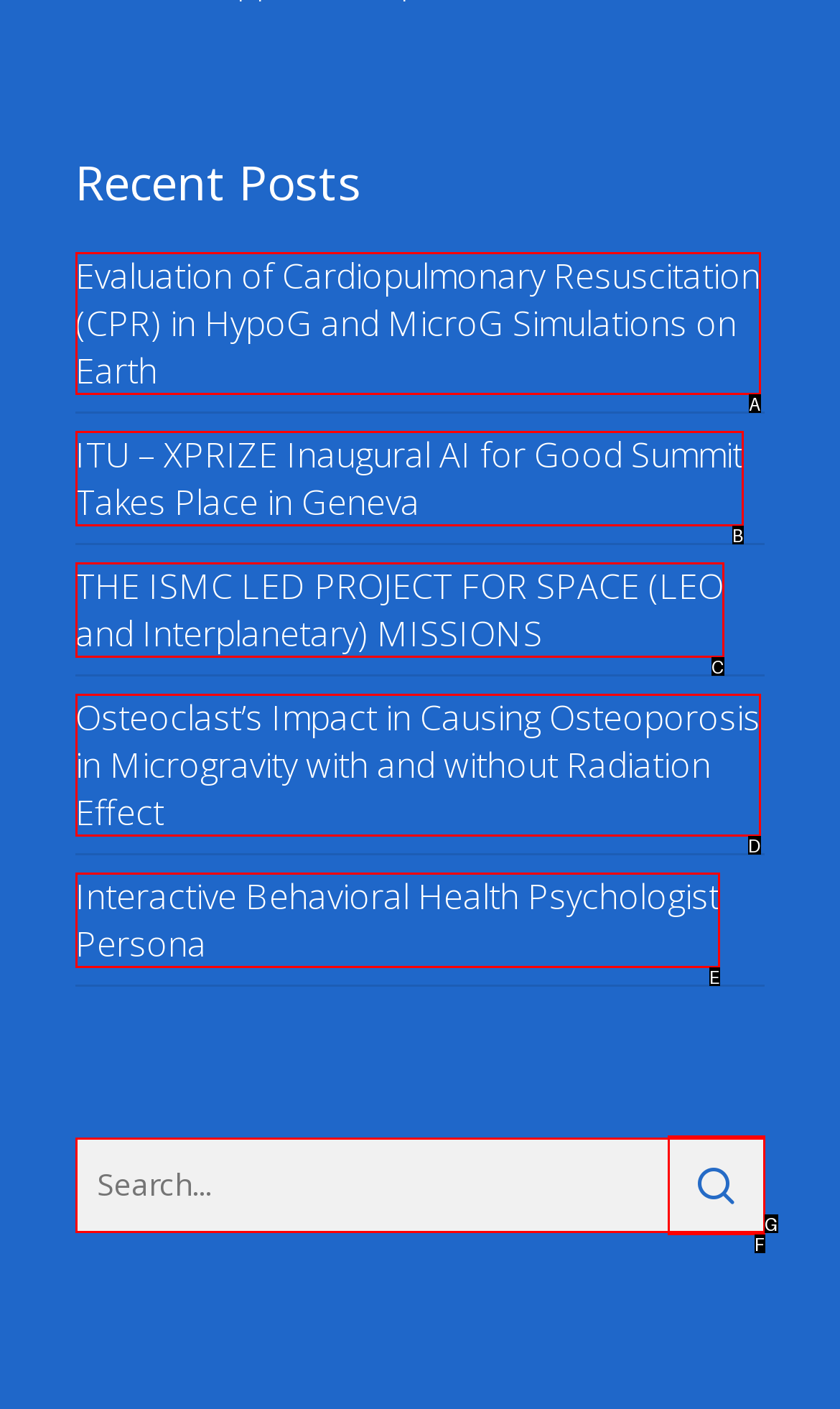Choose the HTML element that best fits the given description: Interactive Behavioral Health Psychologist Persona. Answer by stating the letter of the option.

E